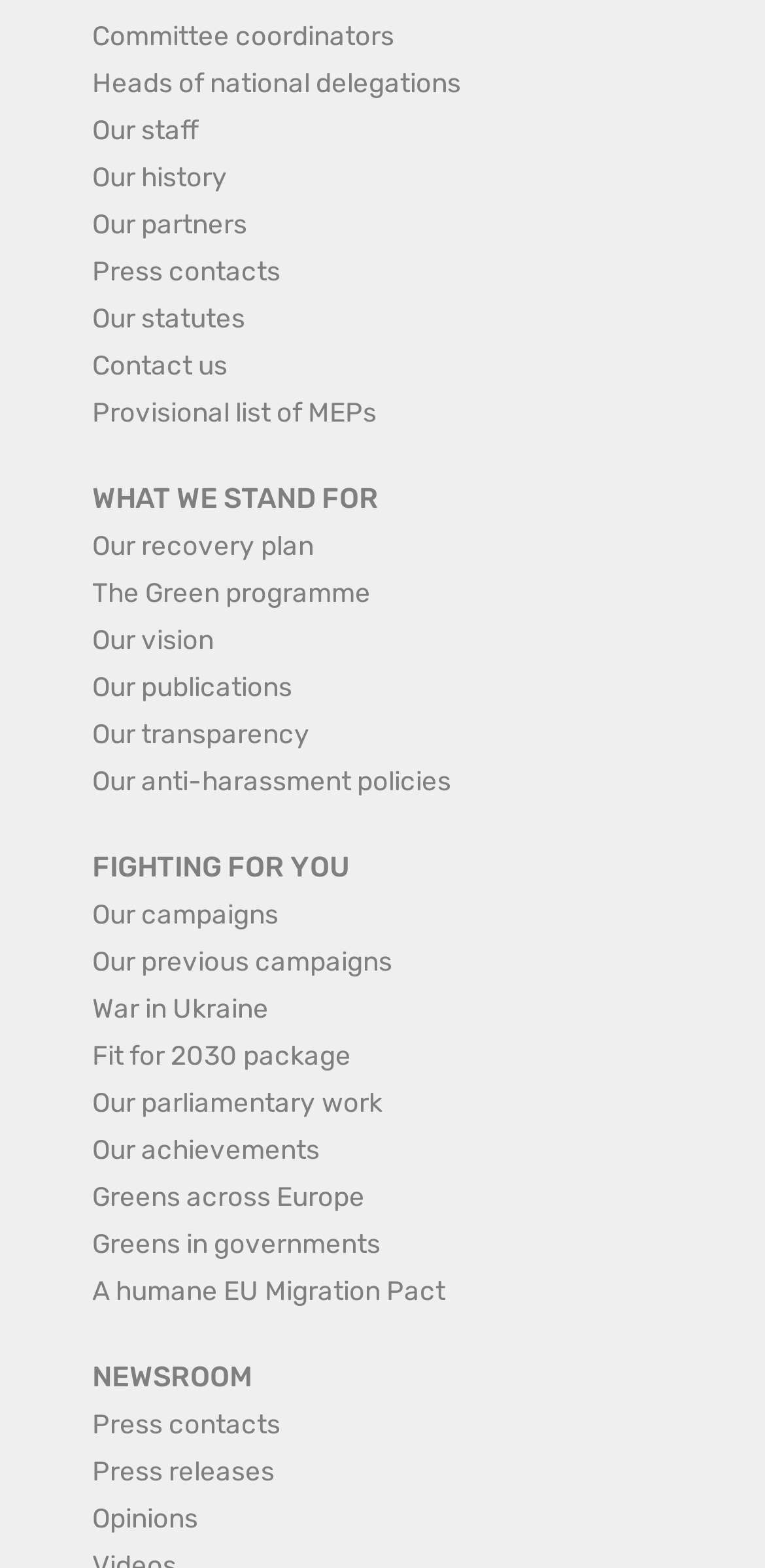Identify the bounding box coordinates of the area you need to click to perform the following instruction: "Learn about our recovery plan".

[0.121, 0.337, 0.41, 0.357]